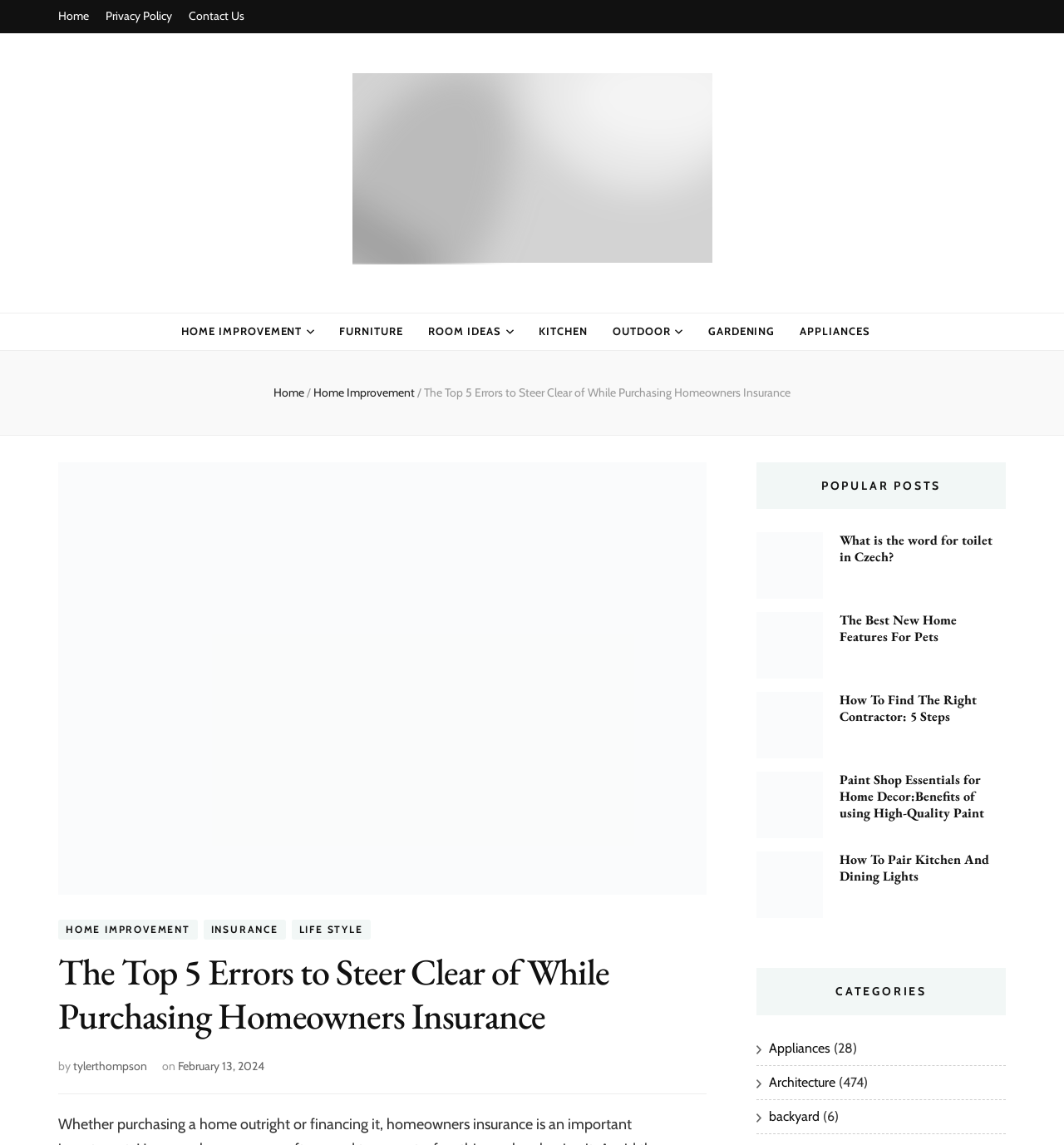Find the bounding box coordinates corresponding to the UI element with the description: "life style". The coordinates should be formatted as [left, top, right, bottom], with values as floats between 0 and 1.

[0.274, 0.804, 0.348, 0.821]